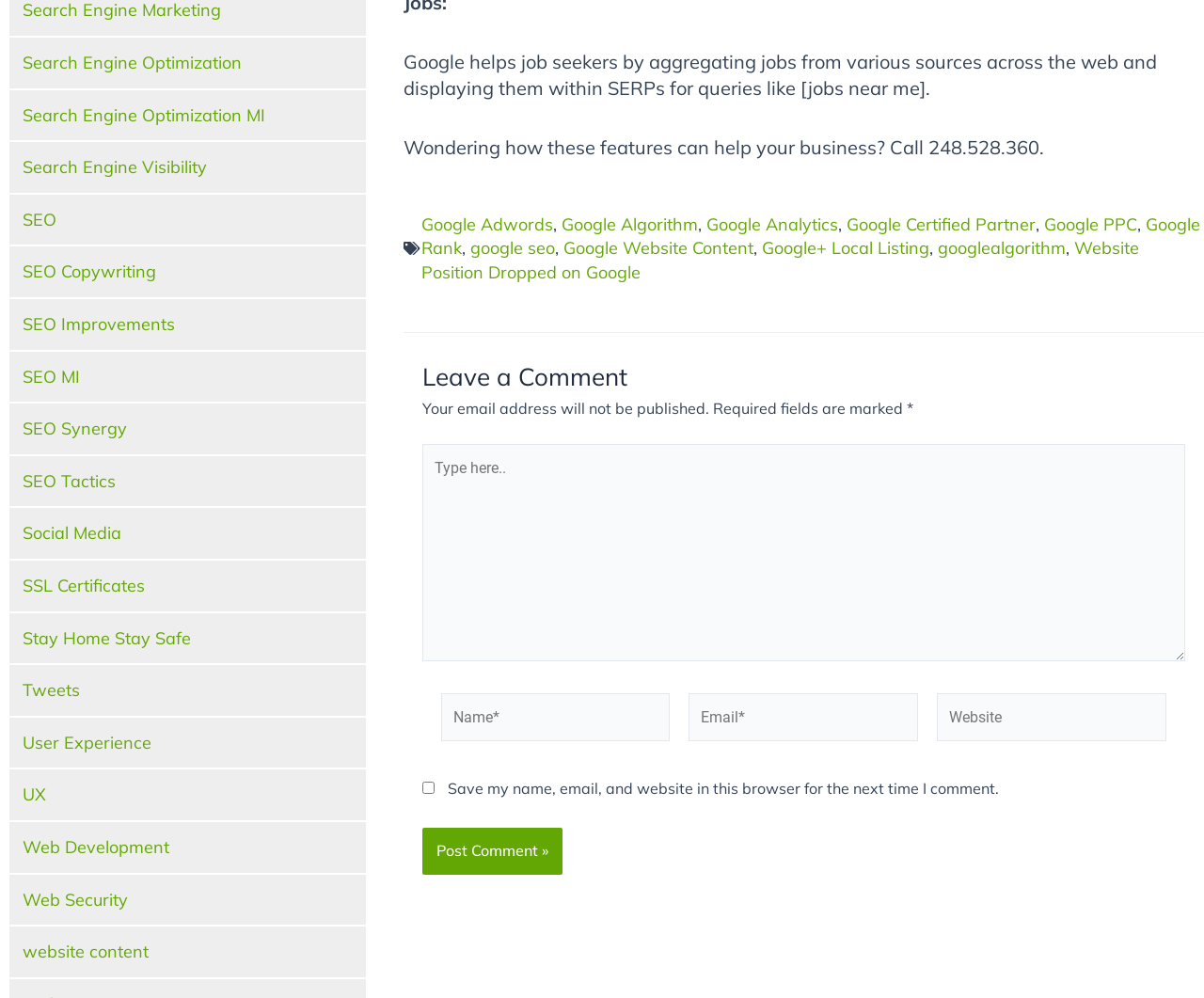Indicate the bounding box coordinates of the element that must be clicked to execute the instruction: "Type in the comment box". The coordinates should be given as four float numbers between 0 and 1, i.e., [left, top, right, bottom].

[0.35, 0.445, 0.984, 0.662]